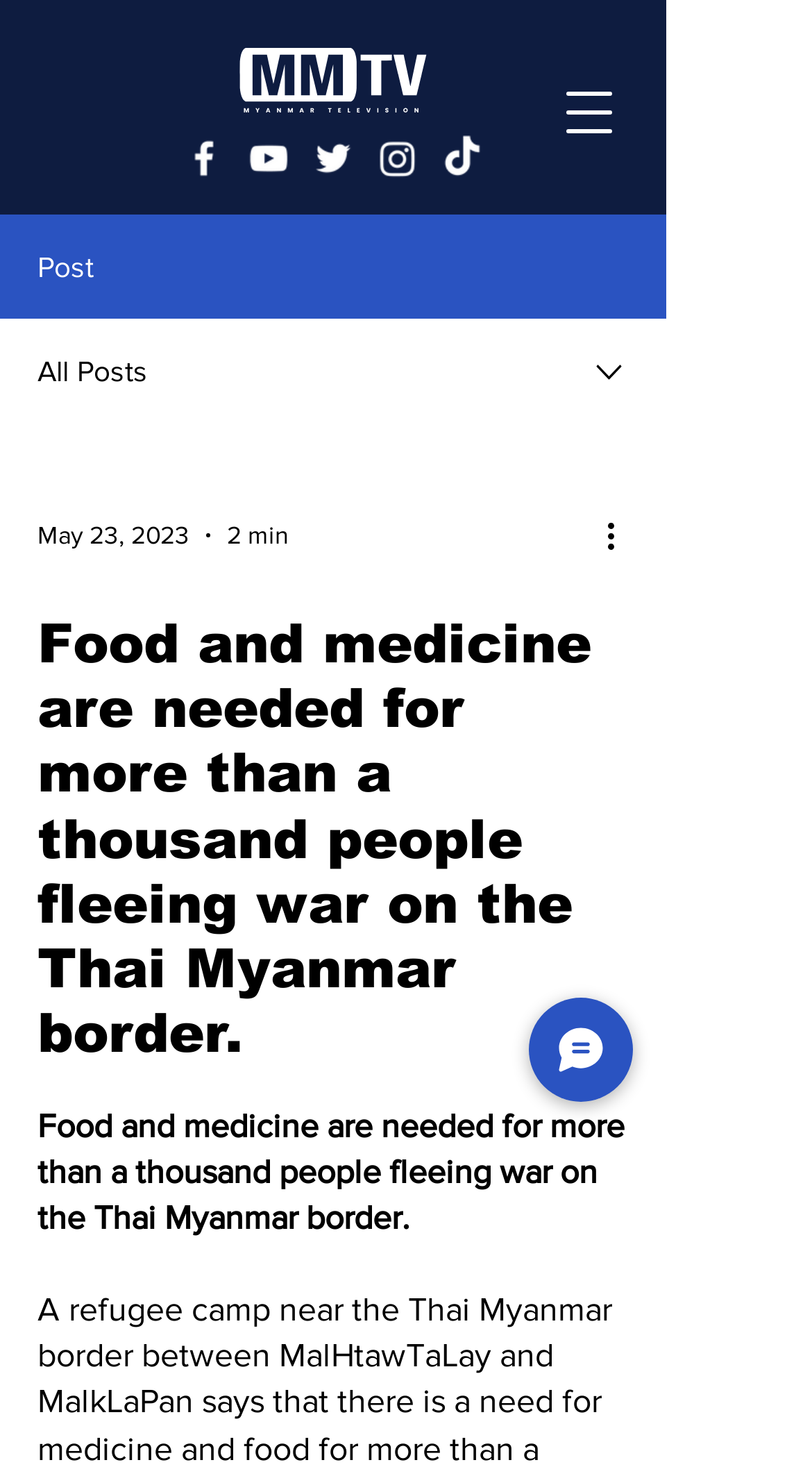Show the bounding box coordinates of the element that should be clicked to complete the task: "View post details".

[0.046, 0.416, 0.774, 0.726]